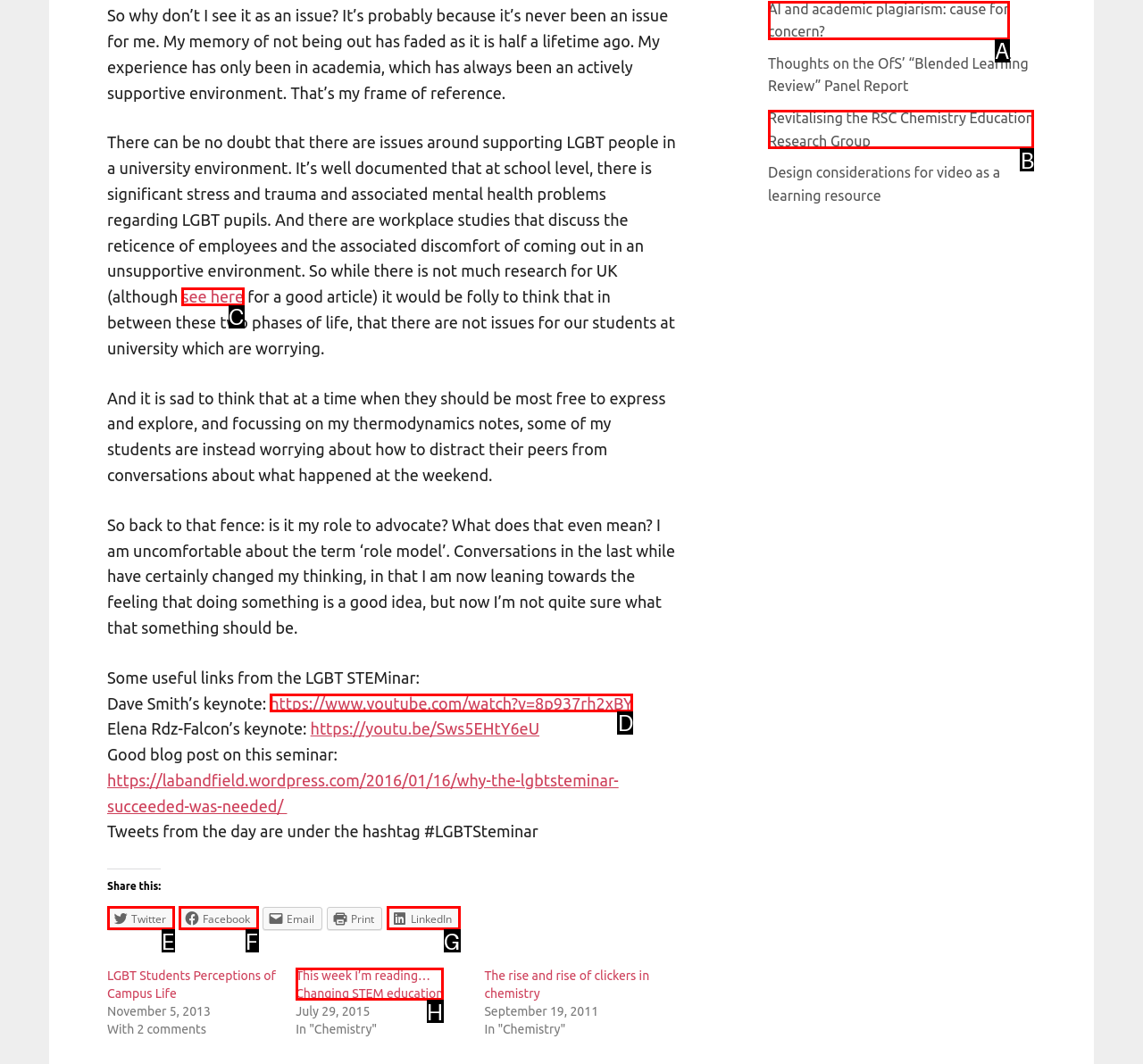Which HTML element should be clicked to complete the task: Check the post about AI and academic plagiarism? Answer with the letter of the corresponding option.

A